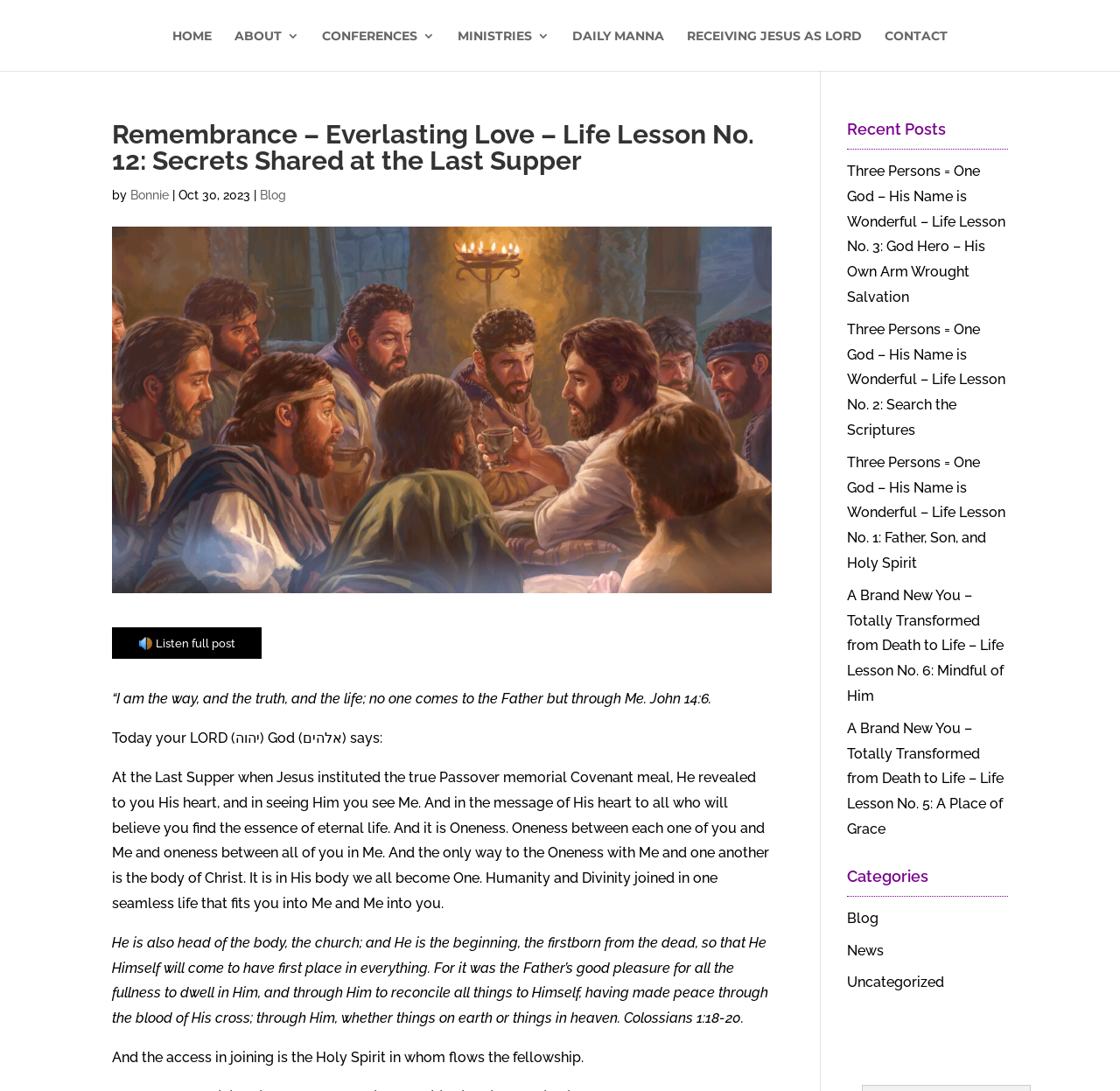What is the name of the author of the blog post?
From the screenshot, provide a brief answer in one word or phrase.

Bonnie